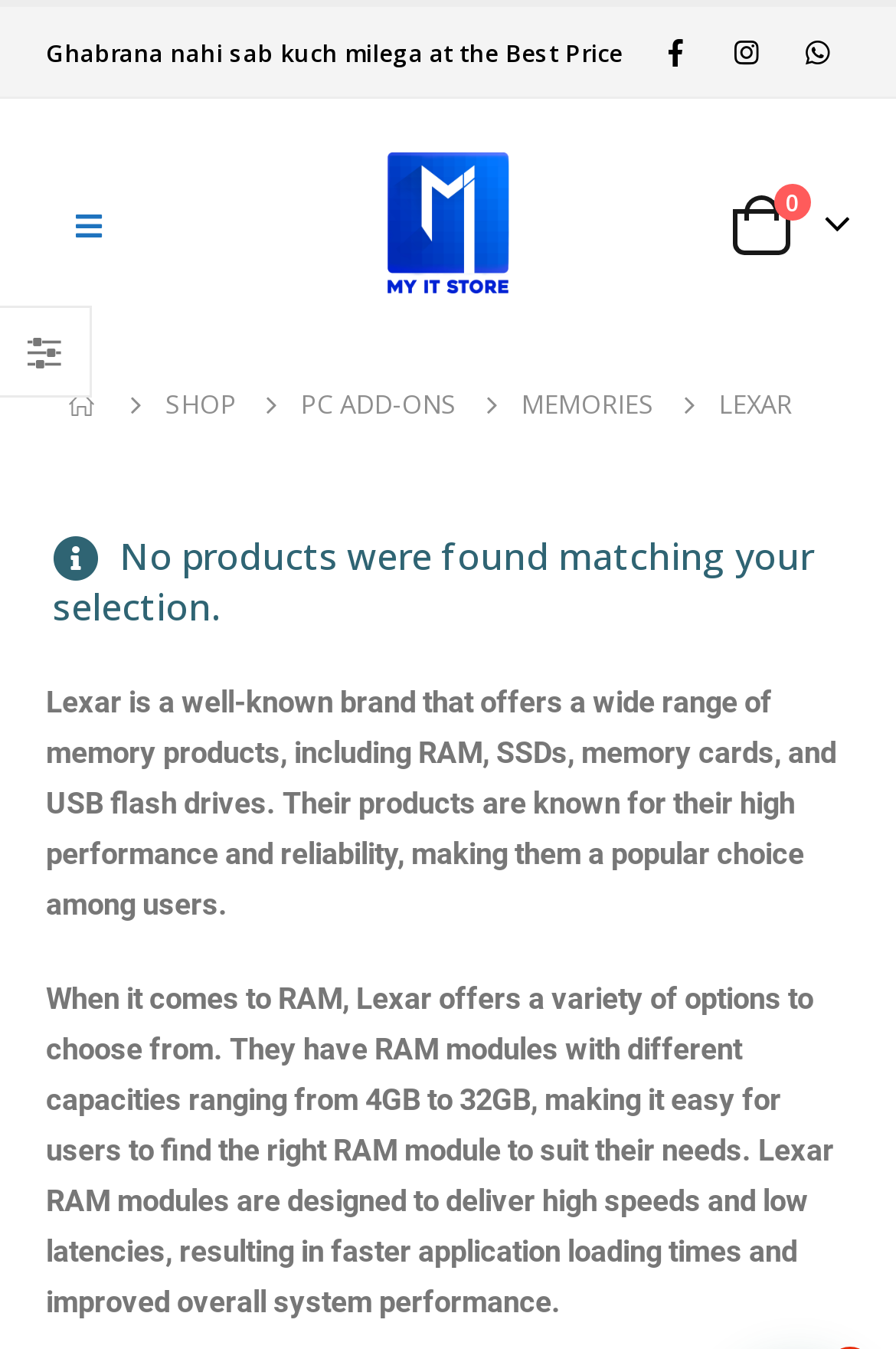What is the current status of products on the webpage?
Based on the screenshot, respond with a single word or phrase.

No products found